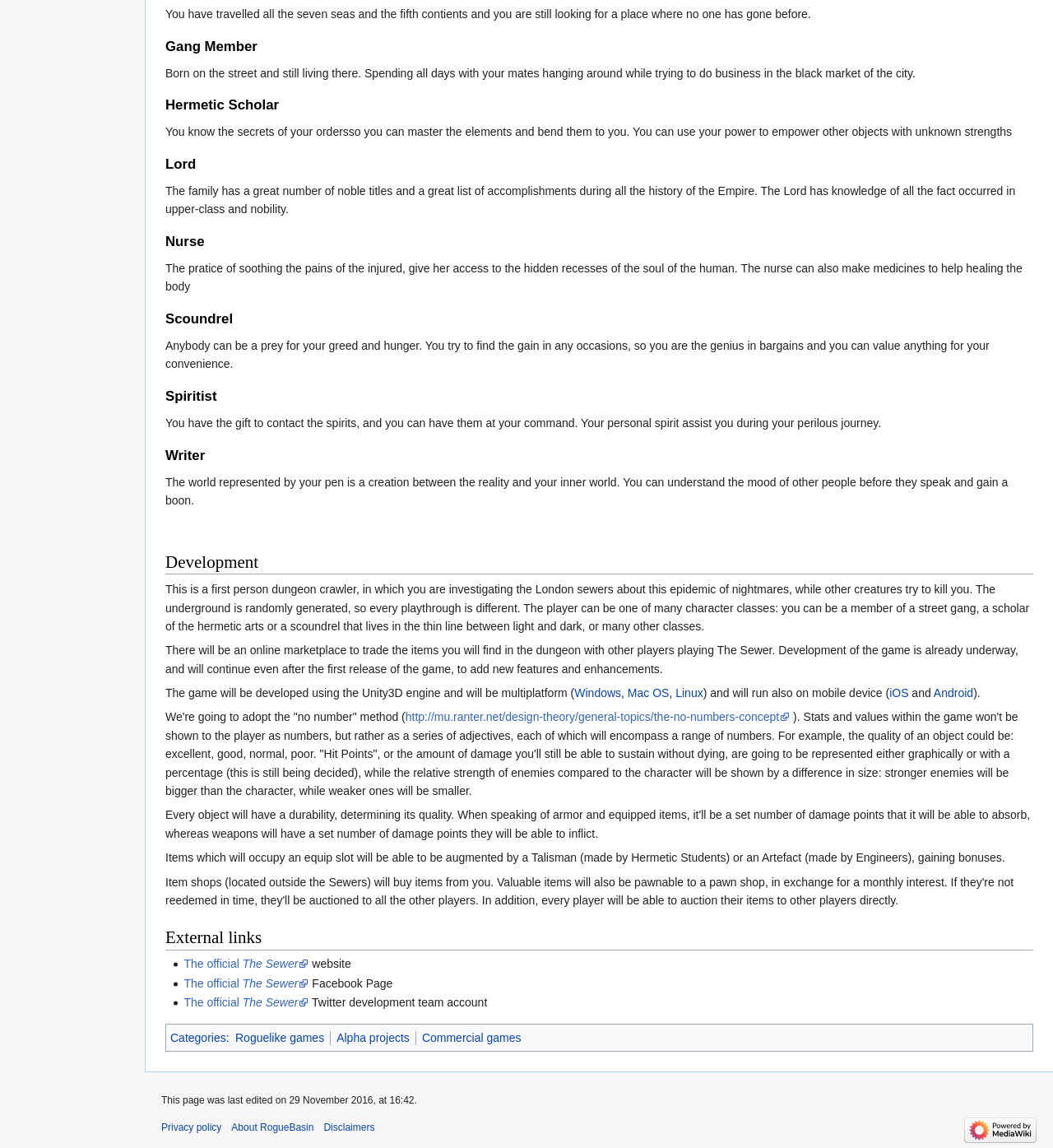What is the game about?
Answer the question with detailed information derived from the image.

The game is about investigating the London sewers about an epidemic of nightmares, while other creatures try to kill you. This is mentioned in the StaticText element with ID 192.